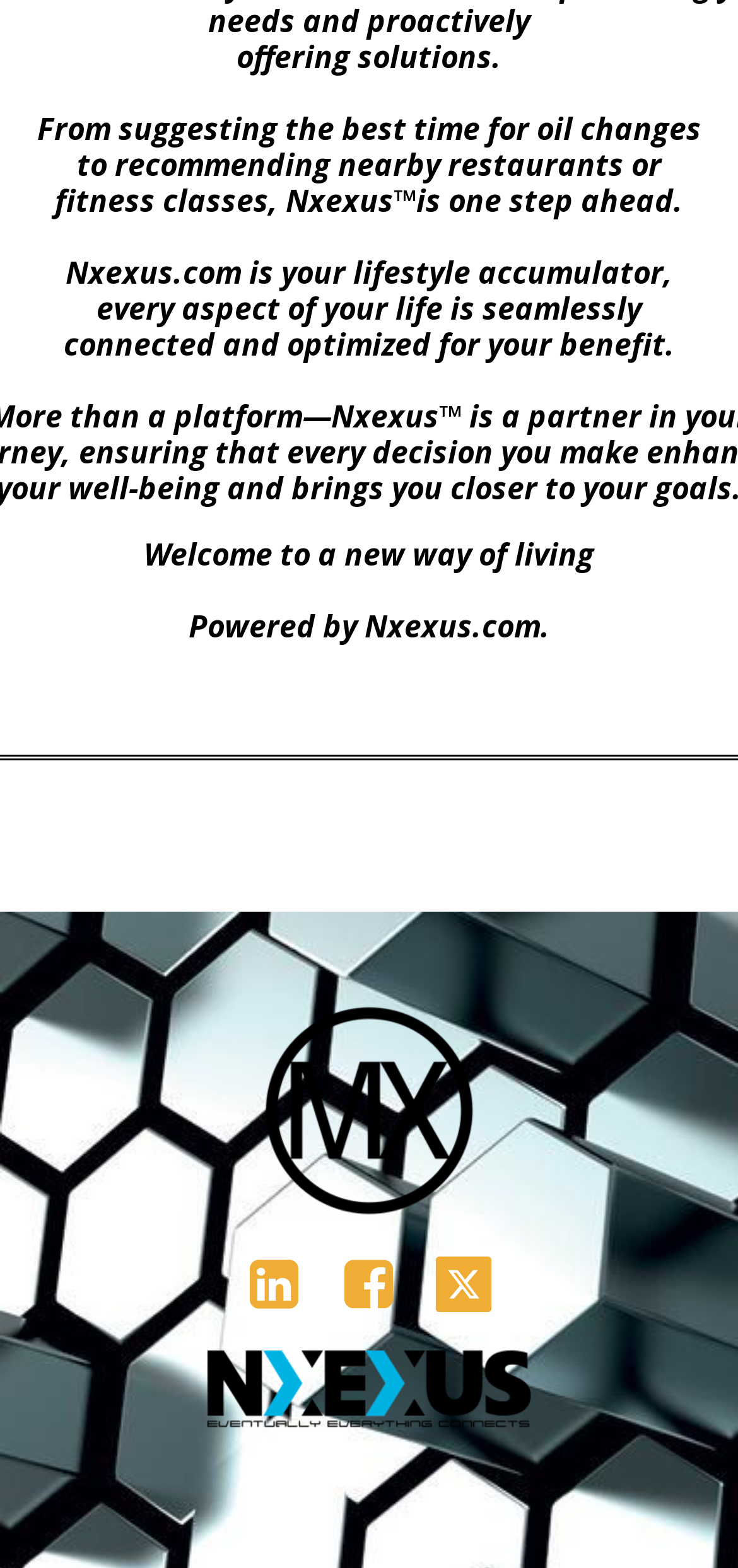Based on the image, provide a detailed response to the question:
What is the position of the first link relative to the second link?

I compared the y1 and y2 coordinates of the bounding boxes of the first and second links. The y1 and y2 values of the first link are smaller than those of the second link, indicating that the first link is positioned above the second link.